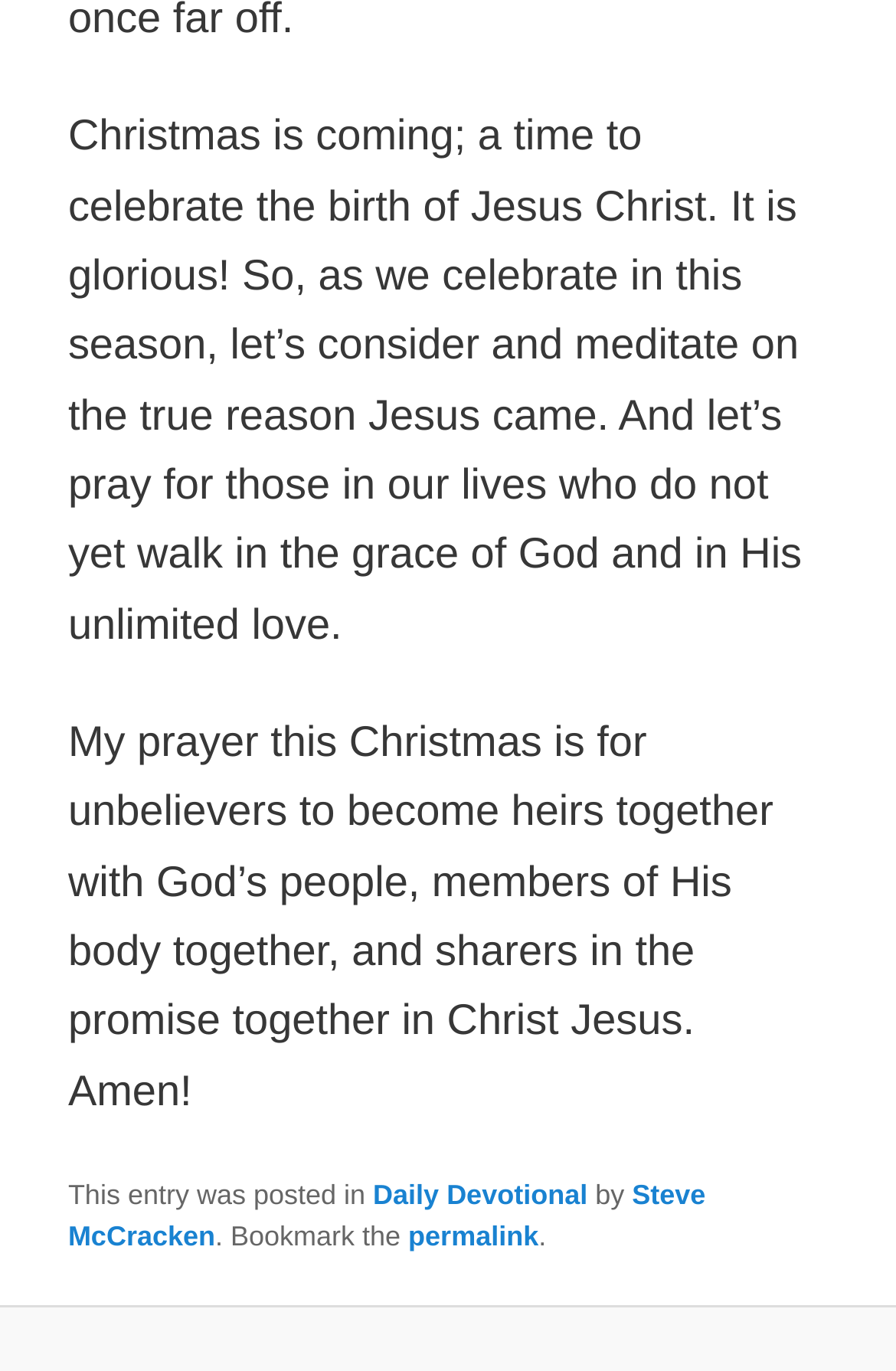What is the main topic of this webpage?
Look at the image and answer with only one word or phrase.

Christmas